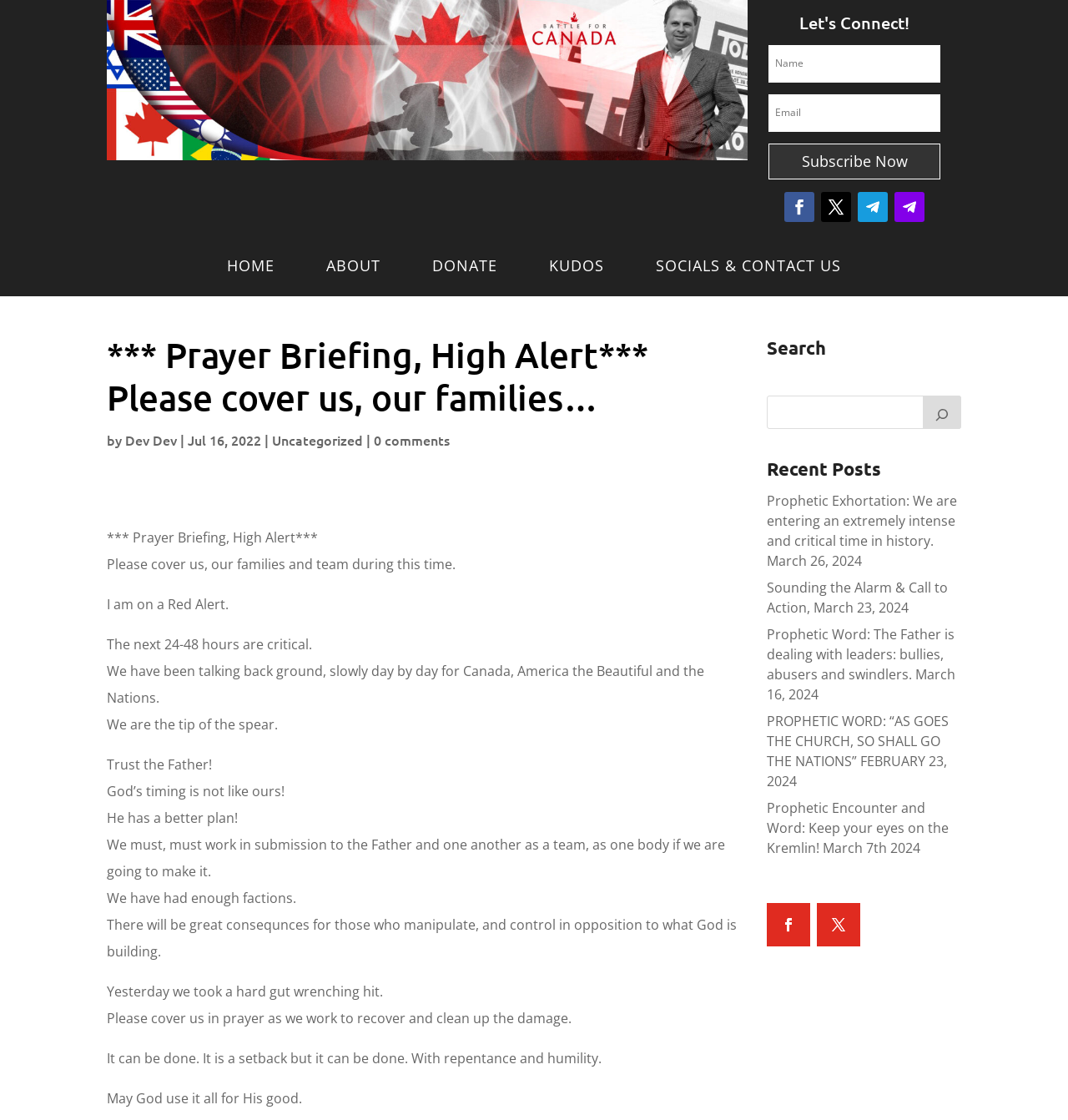Pinpoint the bounding box coordinates of the clickable area needed to execute the instruction: "Subscribe Now". The coordinates should be specified as four float numbers between 0 and 1, i.e., [left, top, right, bottom].

[0.72, 0.128, 0.88, 0.16]